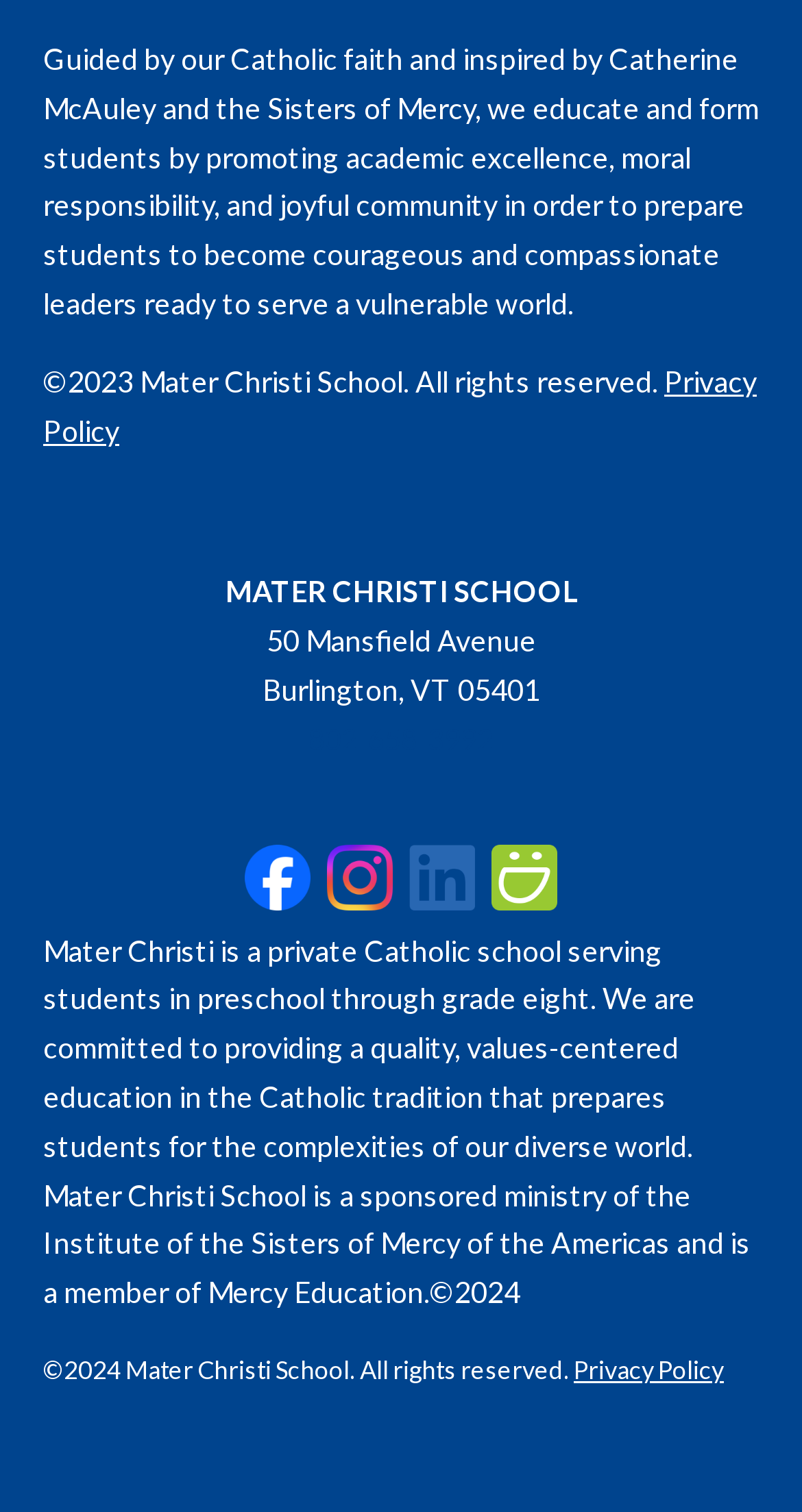Carefully examine the image and provide an in-depth answer to the question: What is the name of the school?

The name of the school can be found in the StaticText element with the text 'MATER CHRISTI SCHOOL' located at the top of the webpage, with bounding box coordinates [0.281, 0.38, 0.719, 0.403].